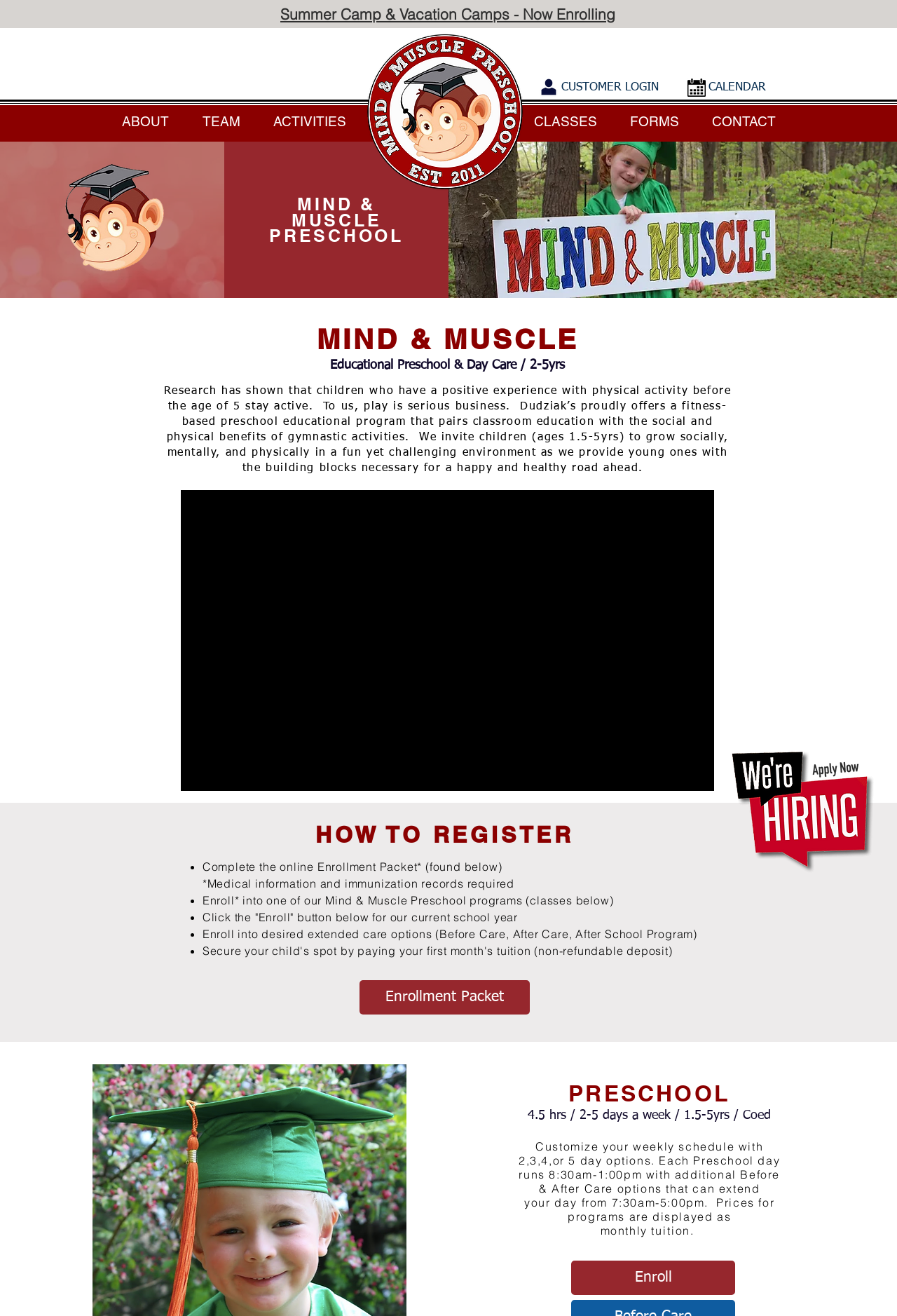Please reply to the following question with a single word or a short phrase:
What is the purpose of the 'Enrollment Packet'?

To enroll in preschool